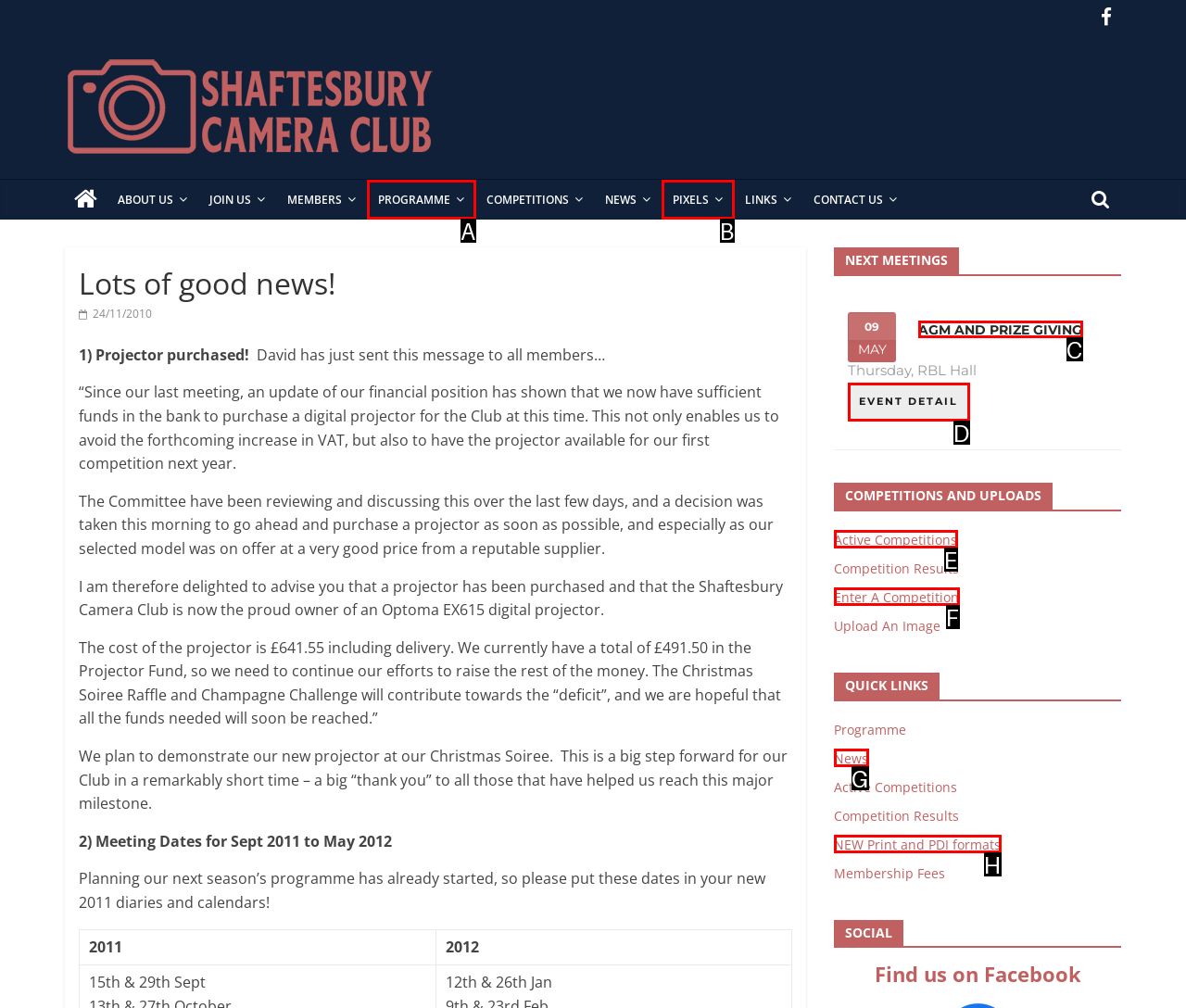With the provided description: NEW Print and PDI formats, select the most suitable HTML element. Respond with the letter of the selected option.

H